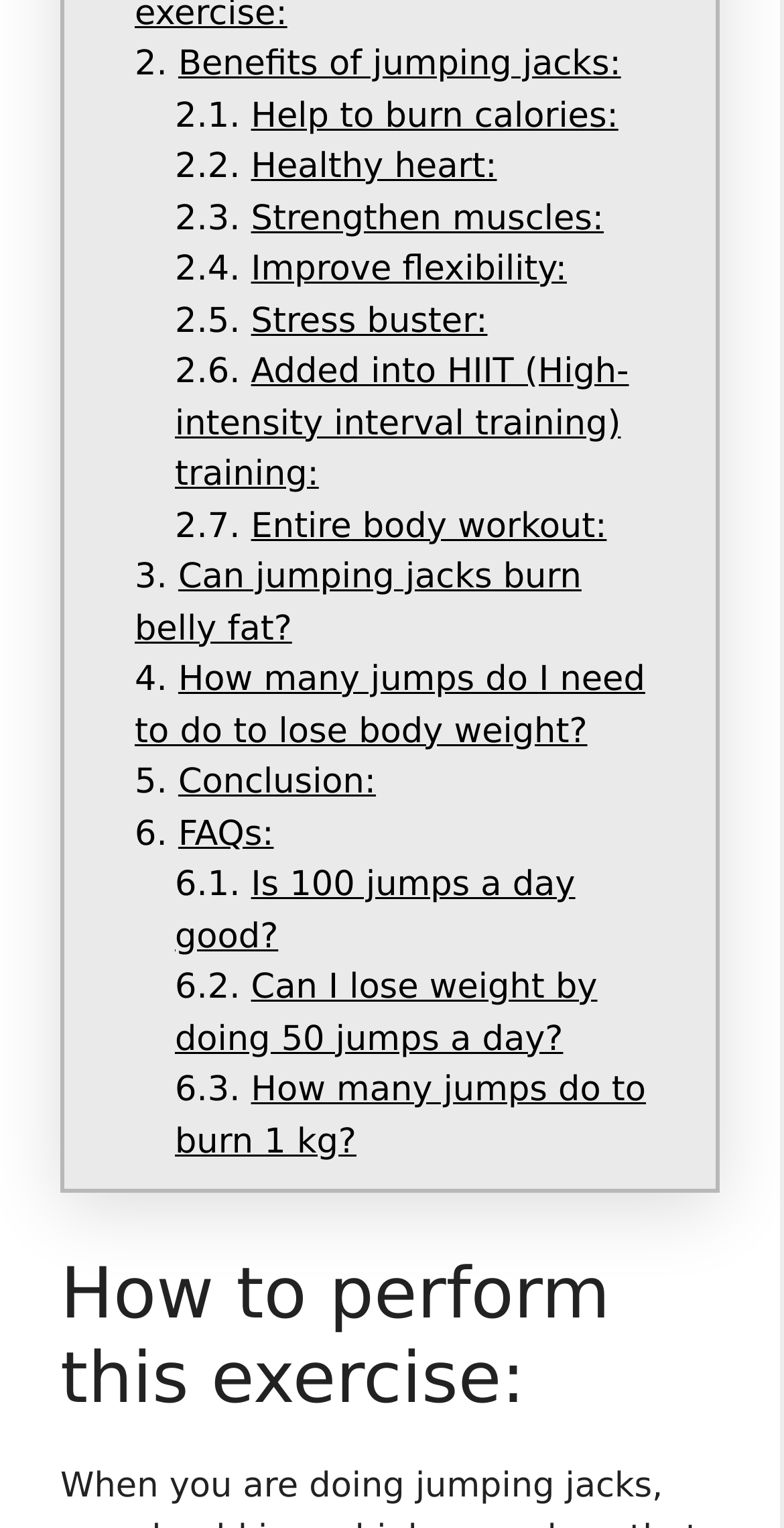Determine the bounding box coordinates of the clickable region to follow the instruction: "Learn about 'Can jumping jacks burn belly fat?'".

[0.172, 0.365, 0.742, 0.425]